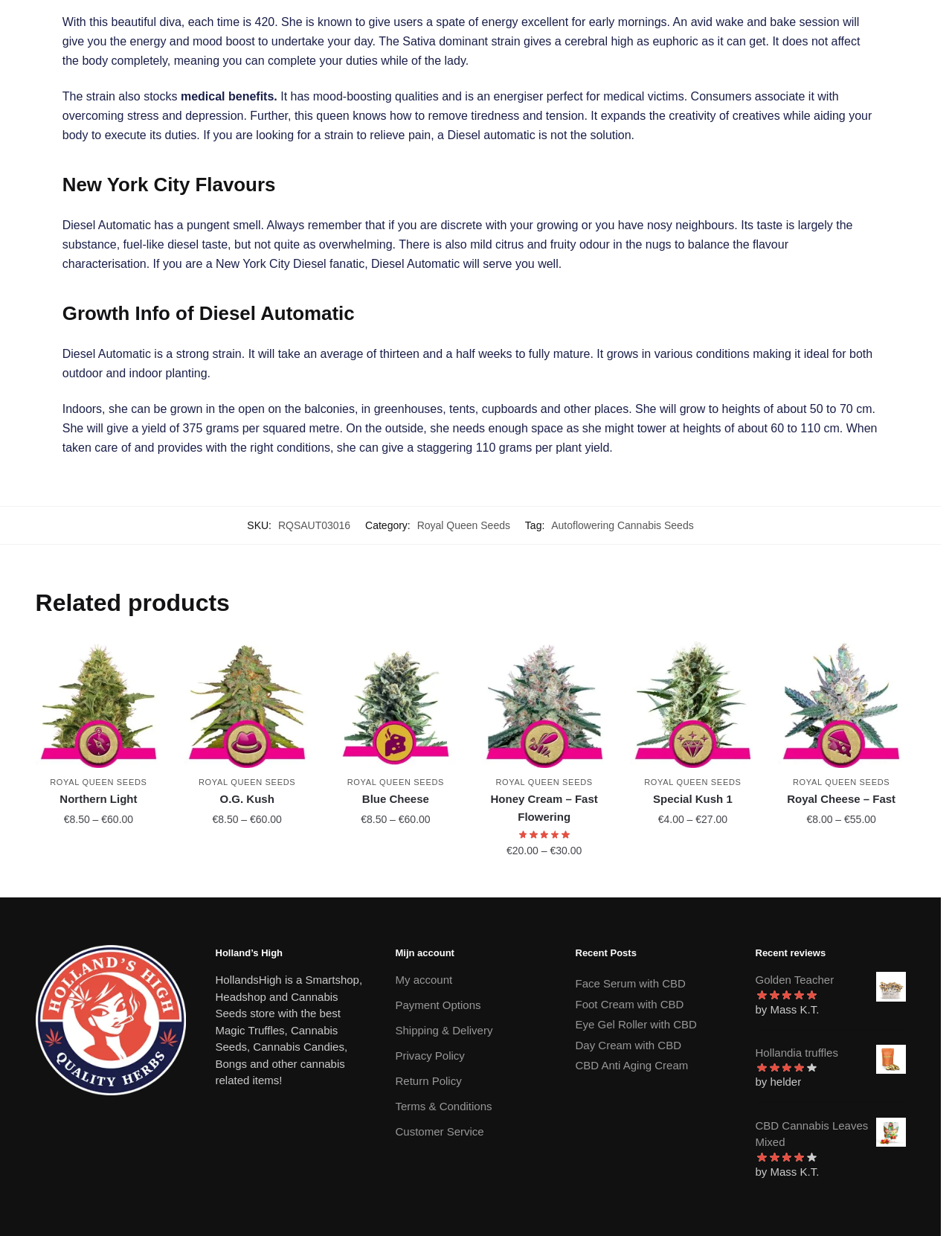Reply to the question with a single word or phrase:
What is the price range of 'Diesel Automatic'?

€8.50 - €60.00